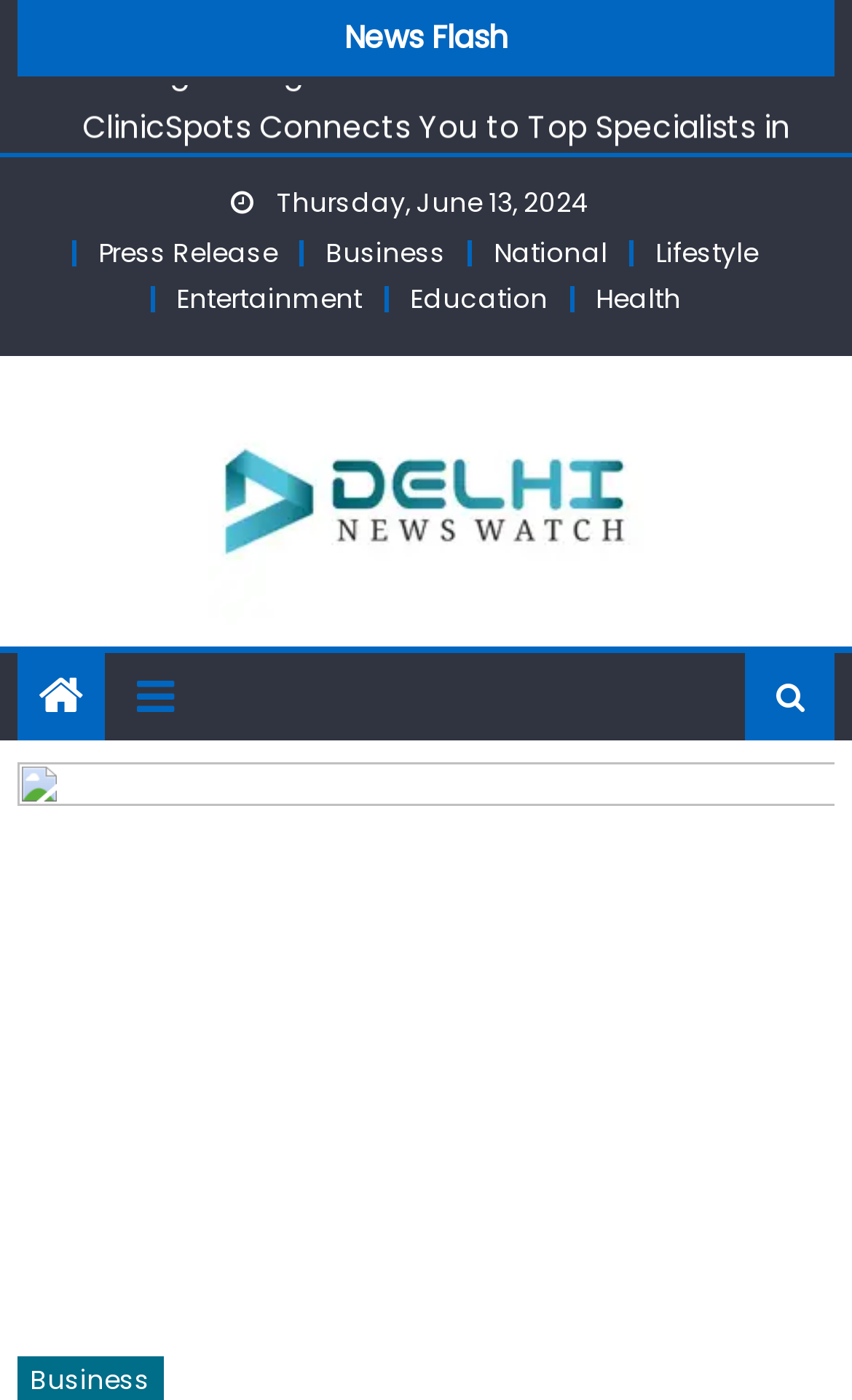Please determine the bounding box coordinates of the element's region to click for the following instruction: "Go to Press Release".

[0.115, 0.167, 0.326, 0.193]